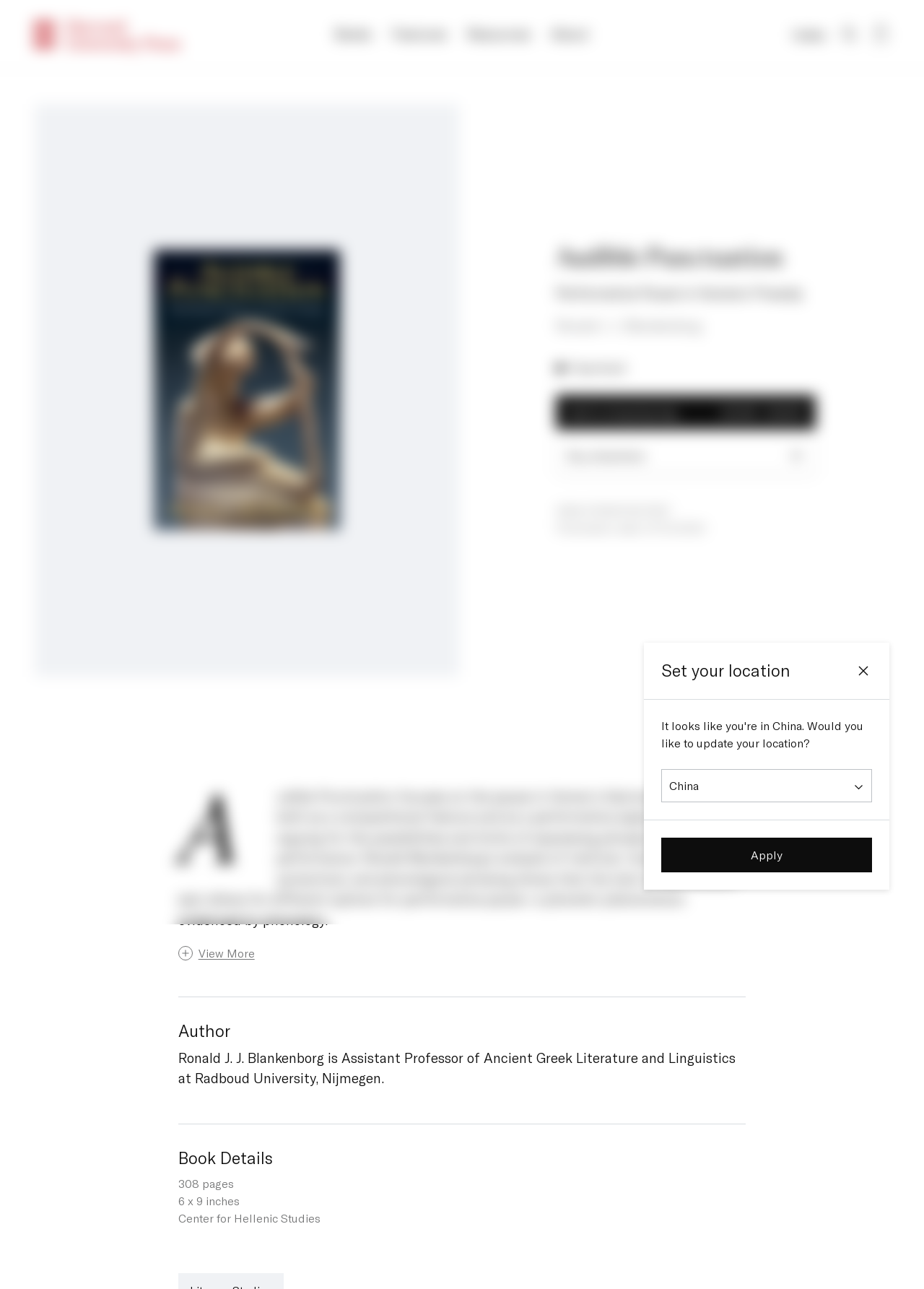Who is the author of this book?
Please analyze the image and answer the question with as much detail as possible.

The author's name can be found in the section below the book title, where it is written as 'Ronald J. J. Blankenborg'. This section also provides a brief description of the author's profession and affiliation.